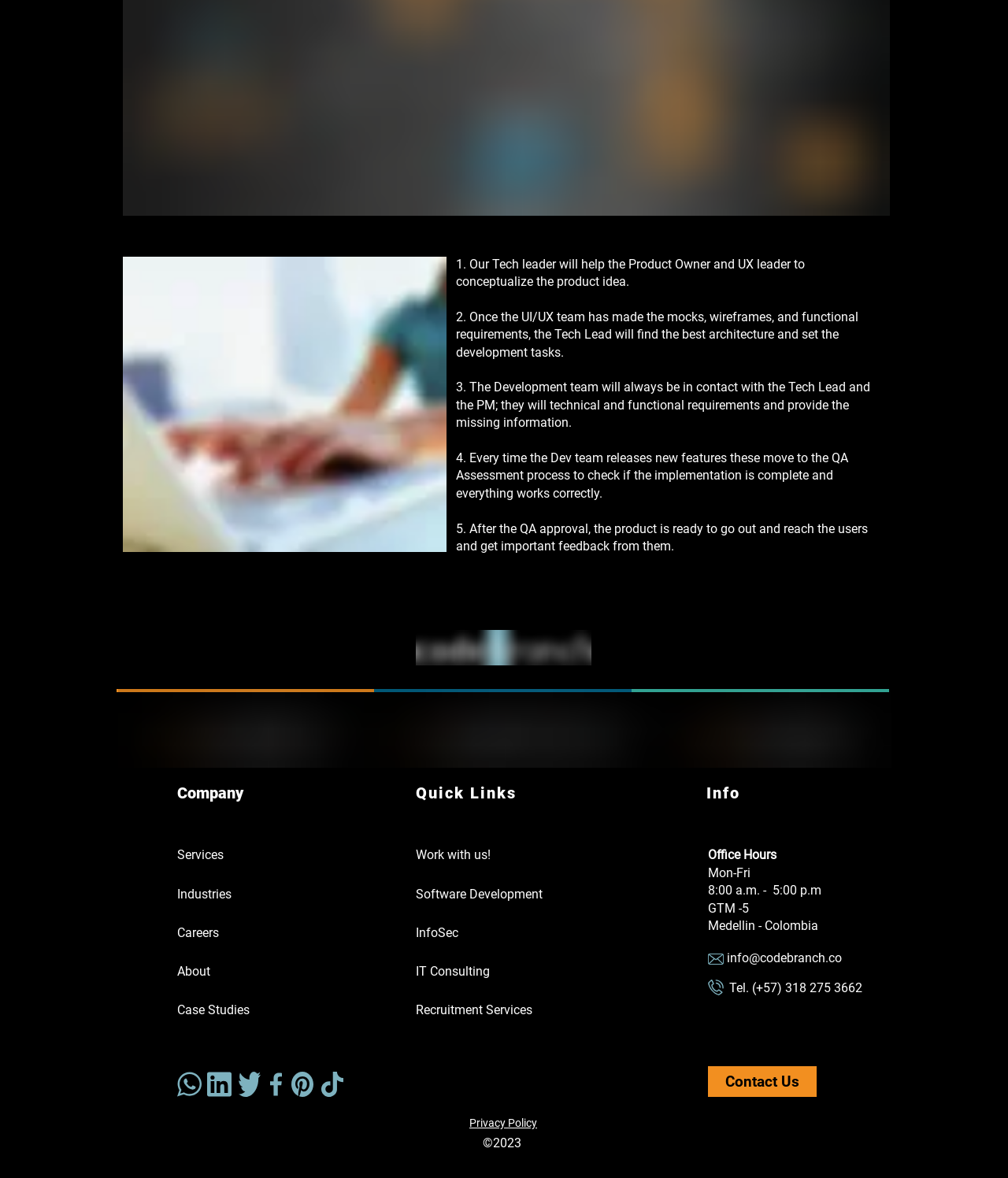What services does the company offer?
Can you provide an in-depth and detailed response to the question?

The company offers various services, including Software Development, IT Consulting, Recruitment Services, and InfoSec, which can be seen from the links and text on the webpage.